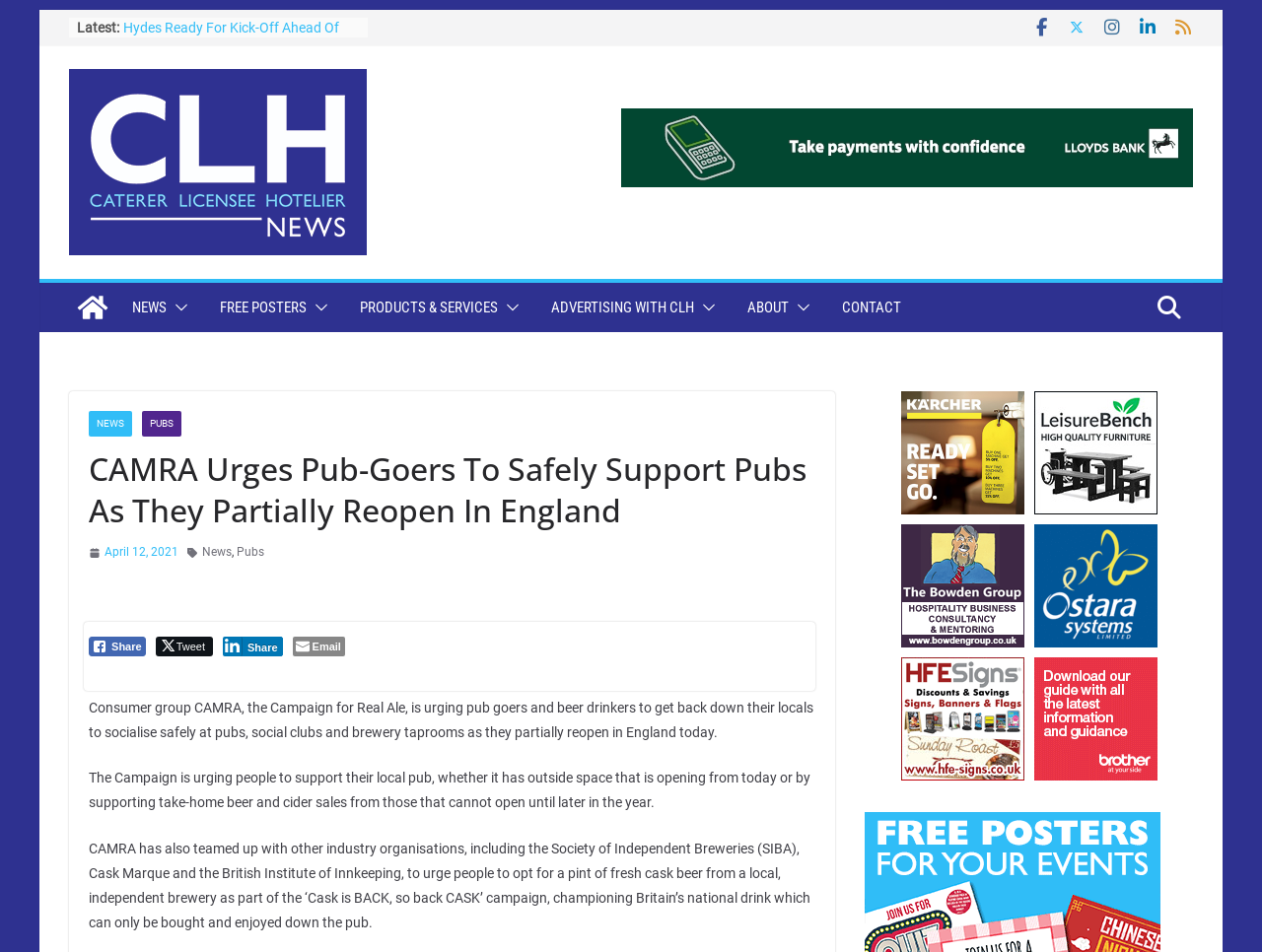Determine the bounding box for the described HTML element: "Advertising with CLH". Ensure the coordinates are four float numbers between 0 and 1 in the format [left, top, right, bottom].

[0.437, 0.307, 0.55, 0.339]